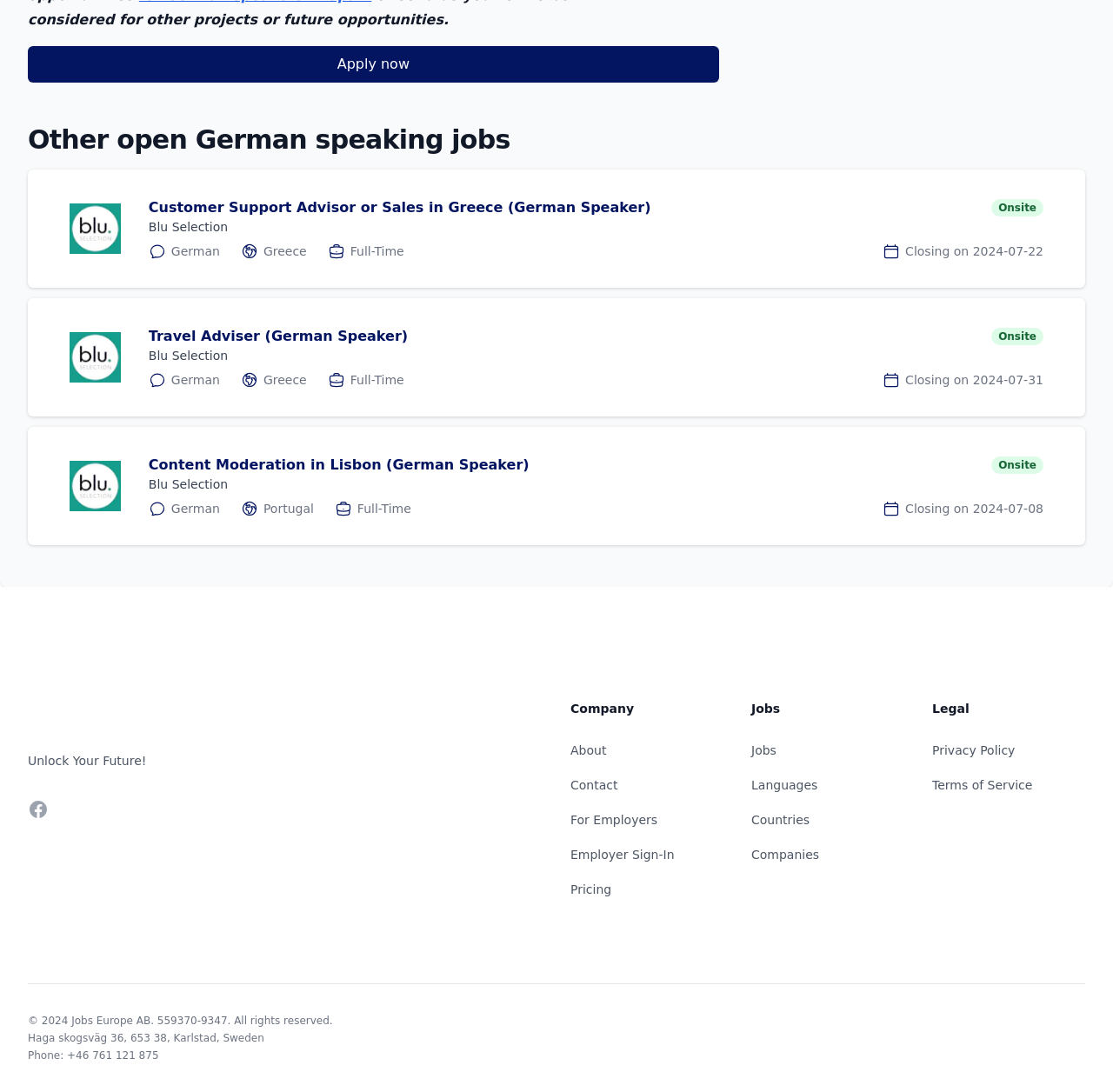Please reply to the following question using a single word or phrase: 
What is the deadline for the Customer Support Advisor or Sales in Greece job?

2024-07-22